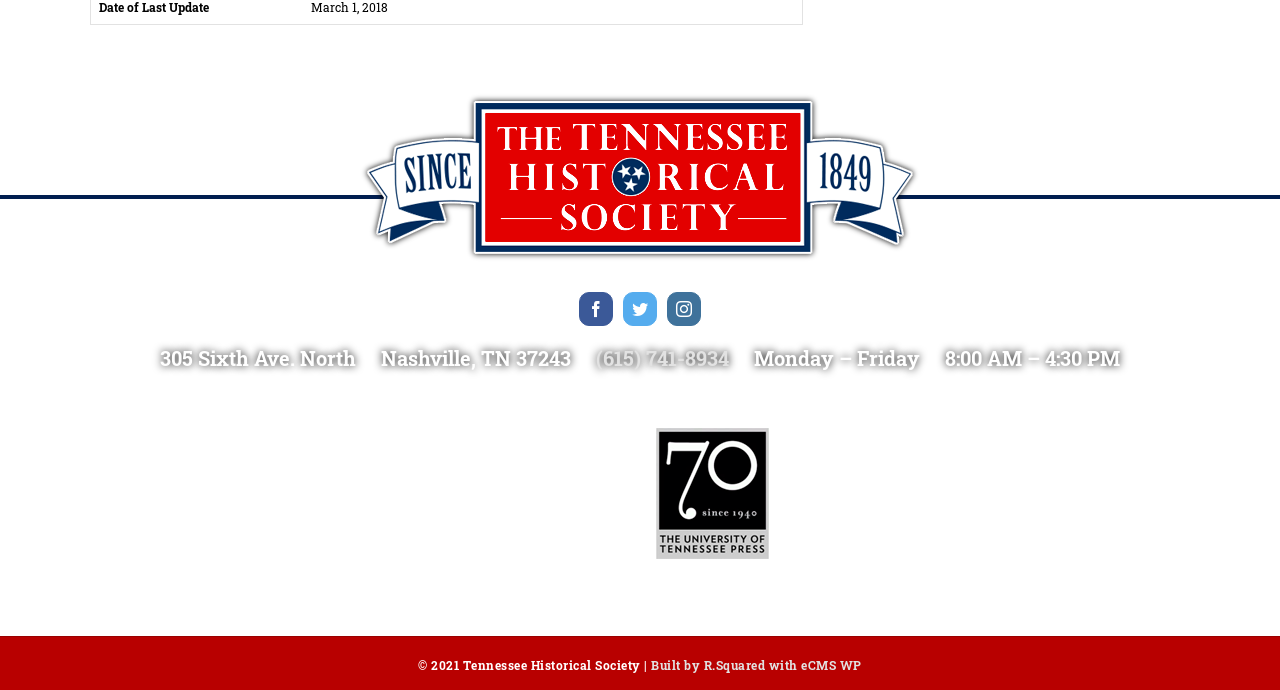What are the hours of operation of the Tennessee Historical Society?
Based on the screenshot, respond with a single word or phrase.

Monday – Friday, 8:00 AM – 4:30 PM